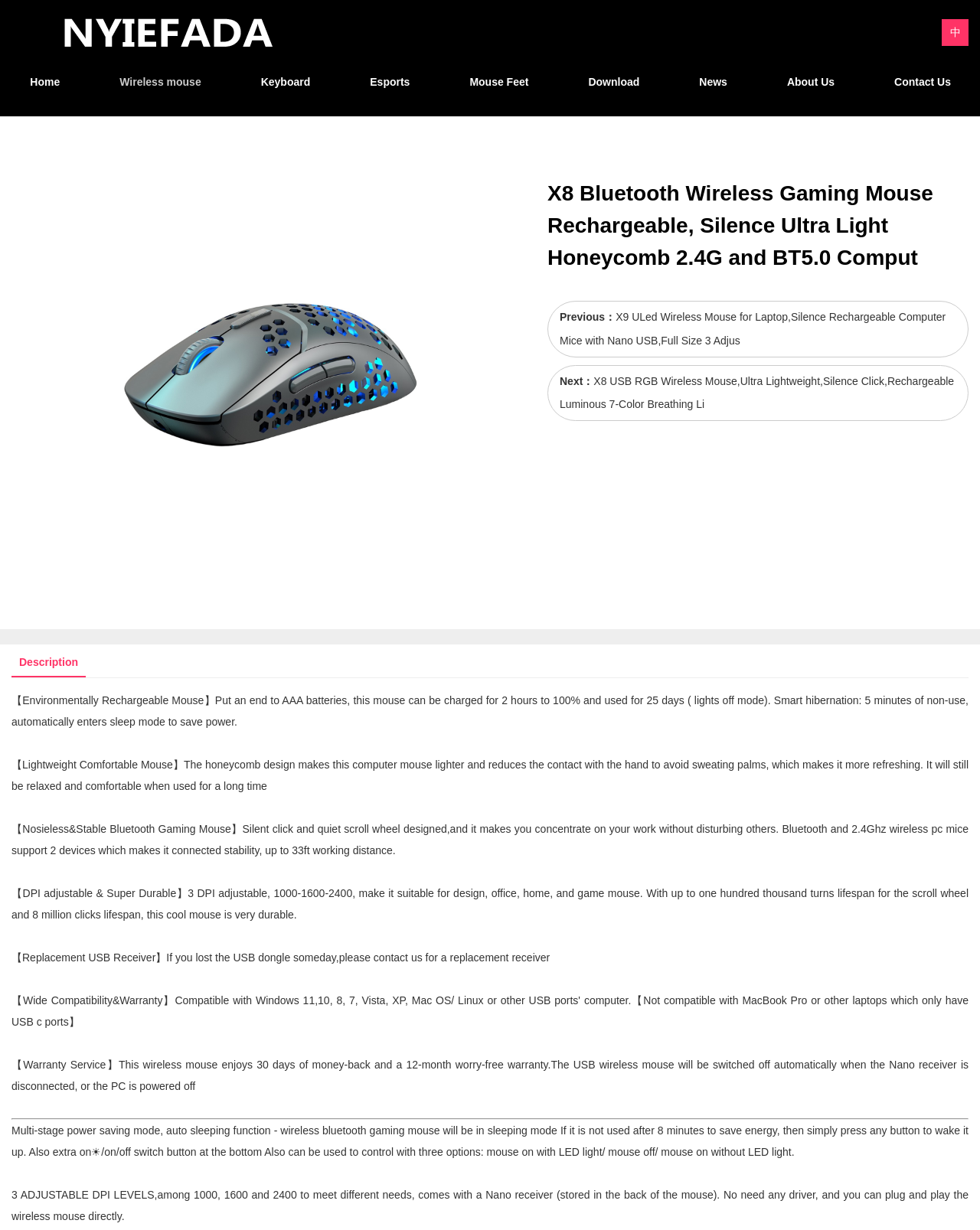Please specify the bounding box coordinates of the region to click in order to perform the following instruction: "Click the 'Go Top' button".

[0.945, 0.677, 0.992, 0.722]